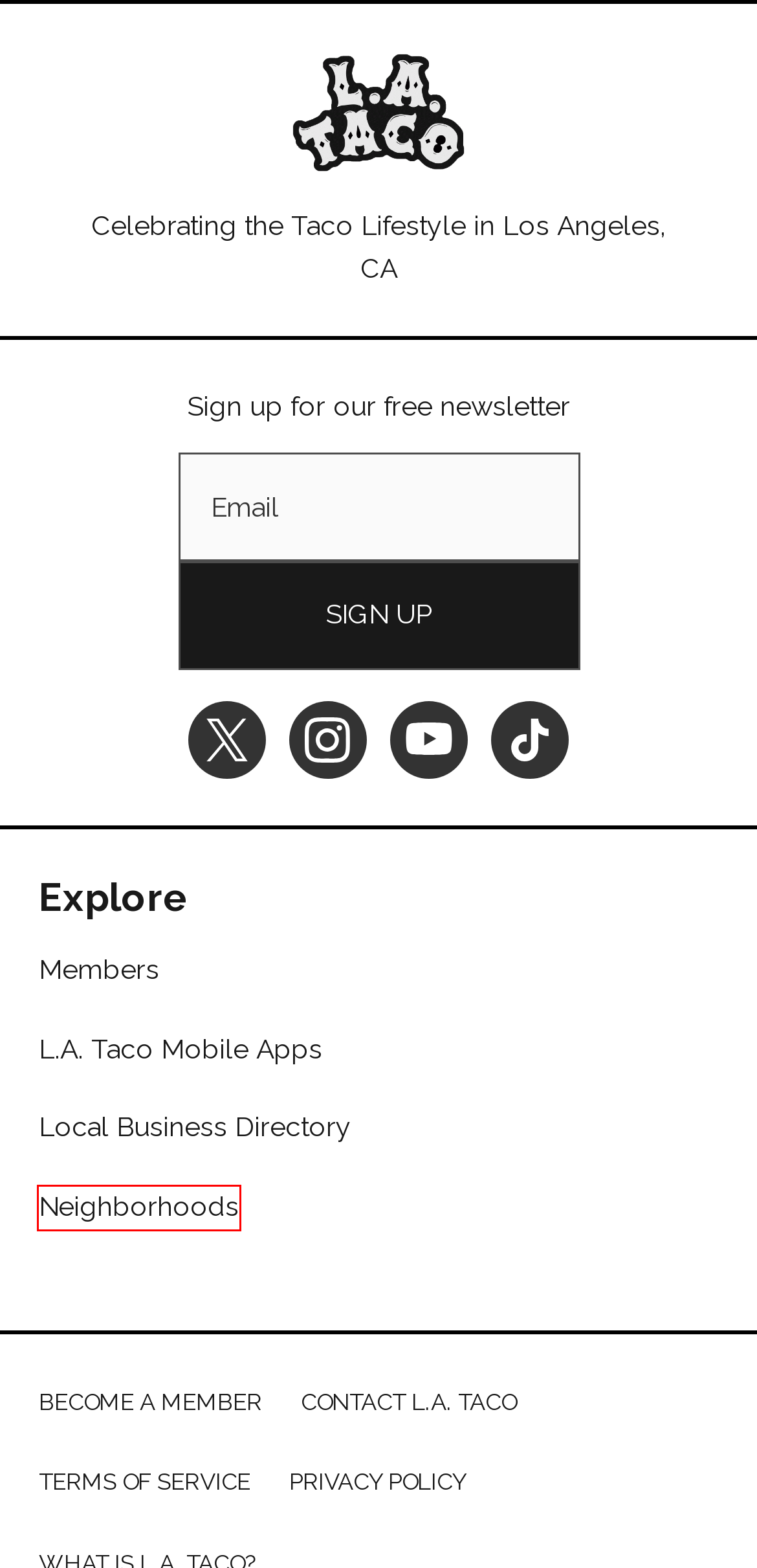Given a webpage screenshot with a red bounding box around a UI element, choose the webpage description that best matches the new webpage after clicking the element within the bounding box. Here are the candidates:
A. Terms of Service ~ L.A. TACO
B. Neighborhoods ~ L.A. TACO
C. Lede: The Platform for Subscription-Driven Media Organizations
D. Taco Reviews, News, and Stories ~ L.A. TACO
E. Local Business Directory ~ L.A. TACO
F. Contact L.A. TACO ~ L.A. TACO
G. Privacy Policy ~ L.A. TACO
H. L.A. Taco Mobile Apps ~ L.A. TACO

B